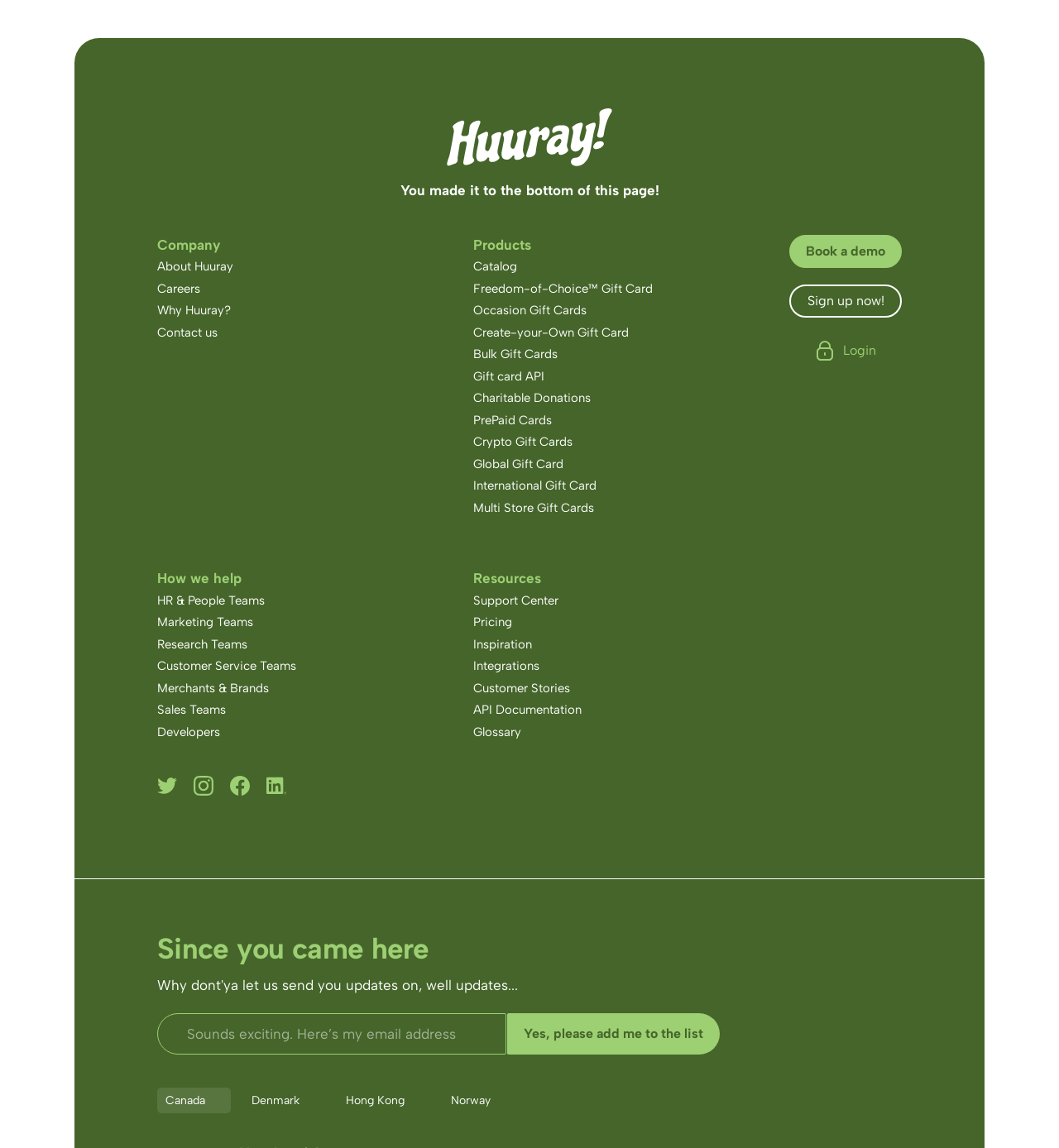What is the company name?
Please respond to the question with a detailed and well-explained answer.

The company name can be inferred from the link 'About Huuray' which is located at the top left corner of the webpage, indicating that Huuray is the company name.